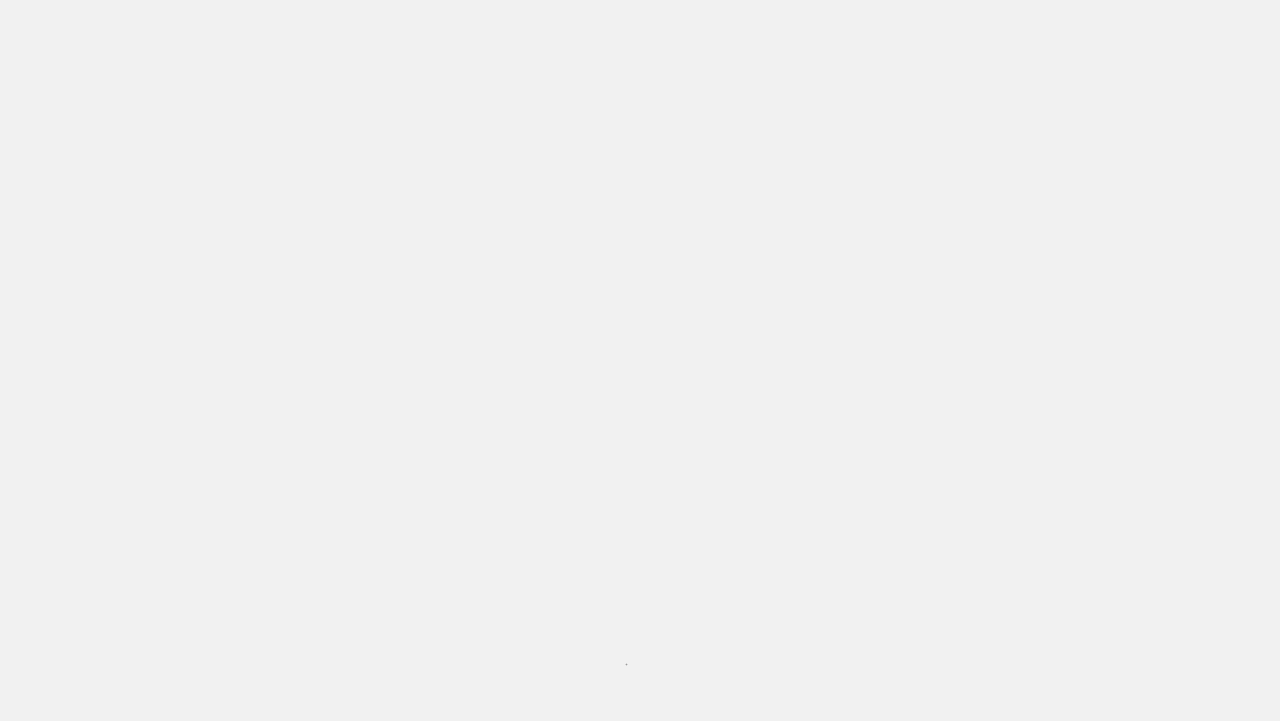Find the UI element described as: "Bay Events" and predict its bounding box coordinates. Ensure the coordinates are four float numbers between 0 and 1, [left, top, right, bottom].

[0.566, 0.582, 0.643, 0.614]